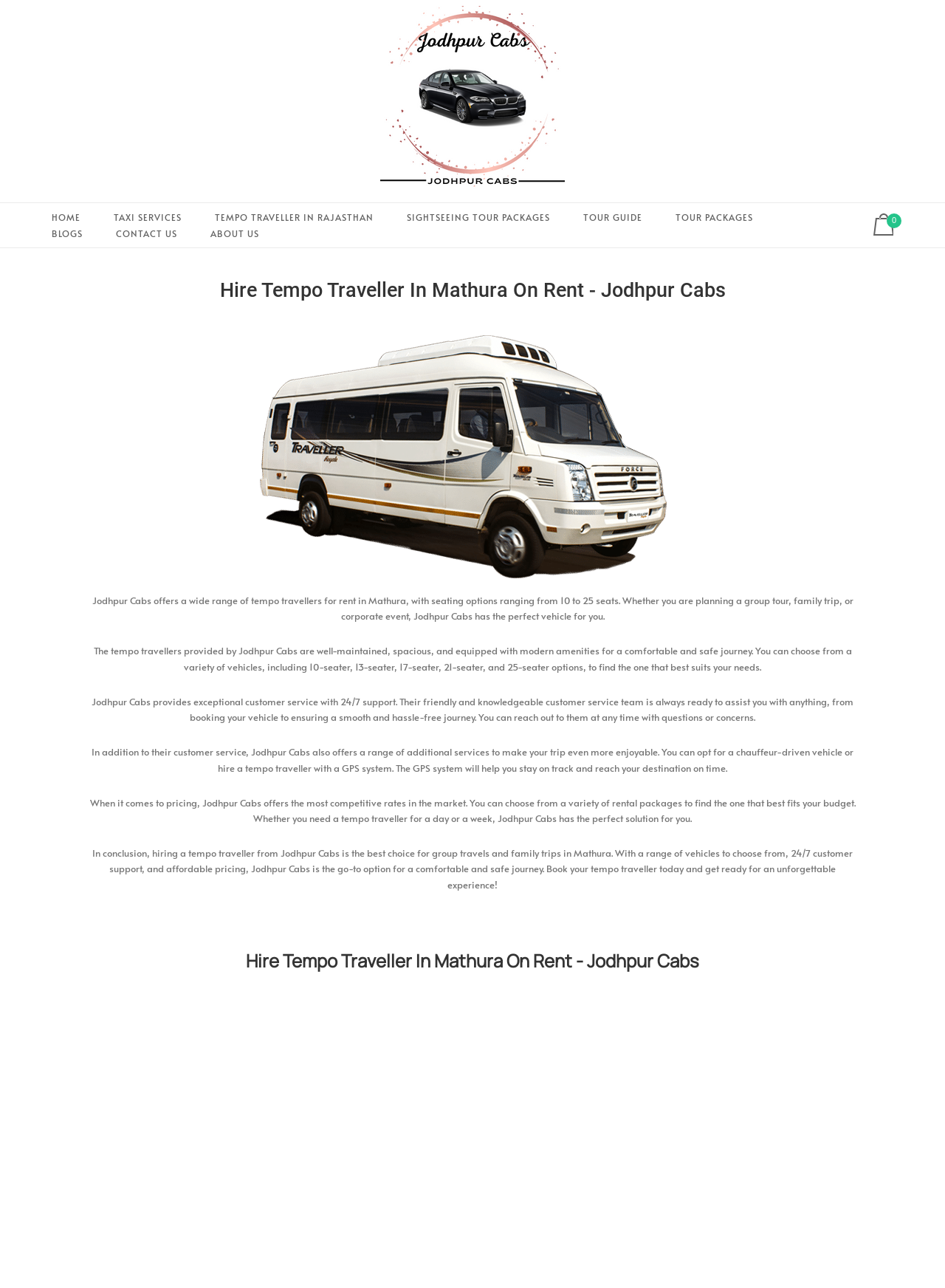Please indicate the bounding box coordinates for the clickable area to complete the following task: "View all posts by Rebecca". The coordinates should be specified as four float numbers between 0 and 1, i.e., [left, top, right, bottom].

None